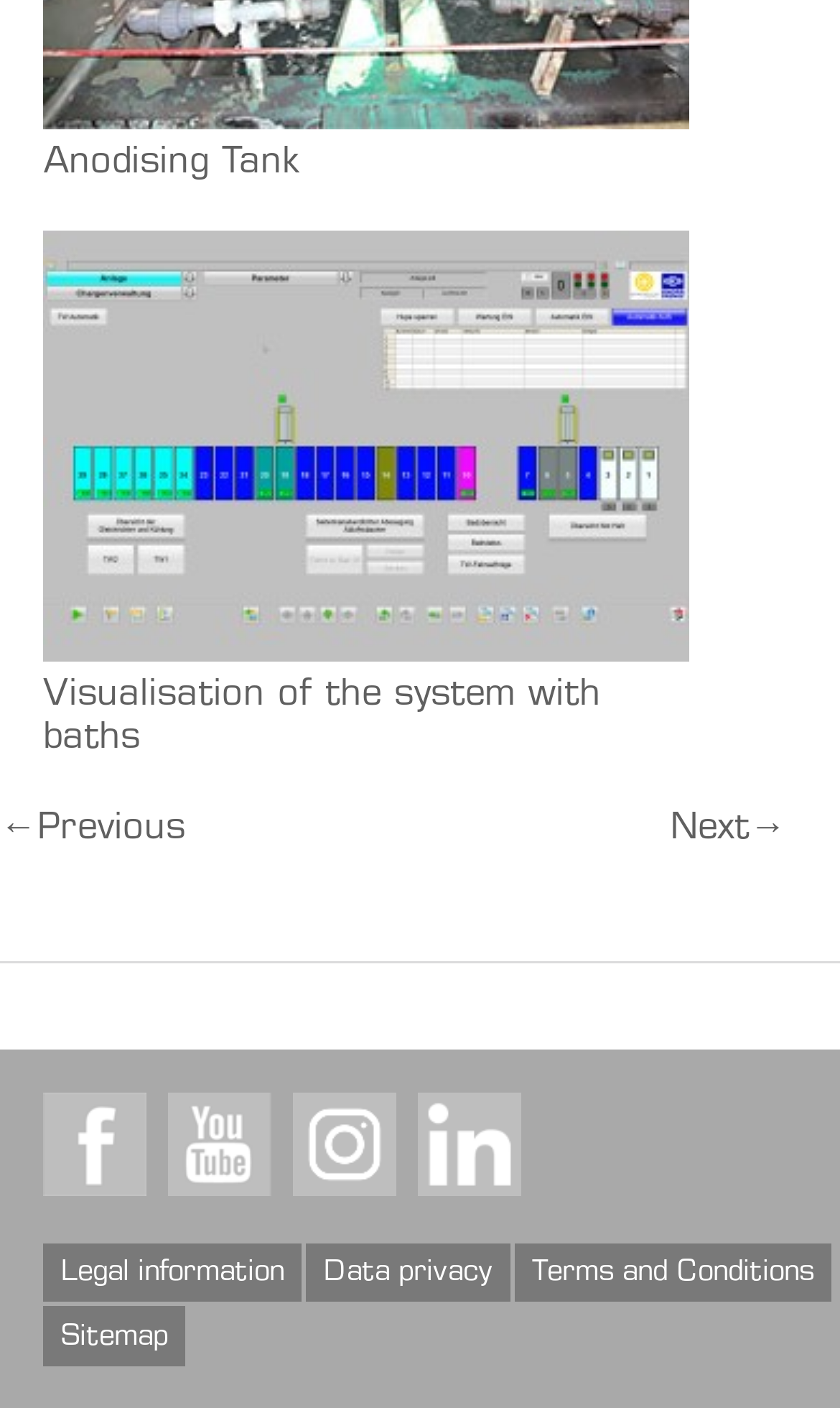Could you indicate the bounding box coordinates of the region to click in order to complete this instruction: "Open Facebook page".

[0.051, 0.775, 0.174, 0.849]